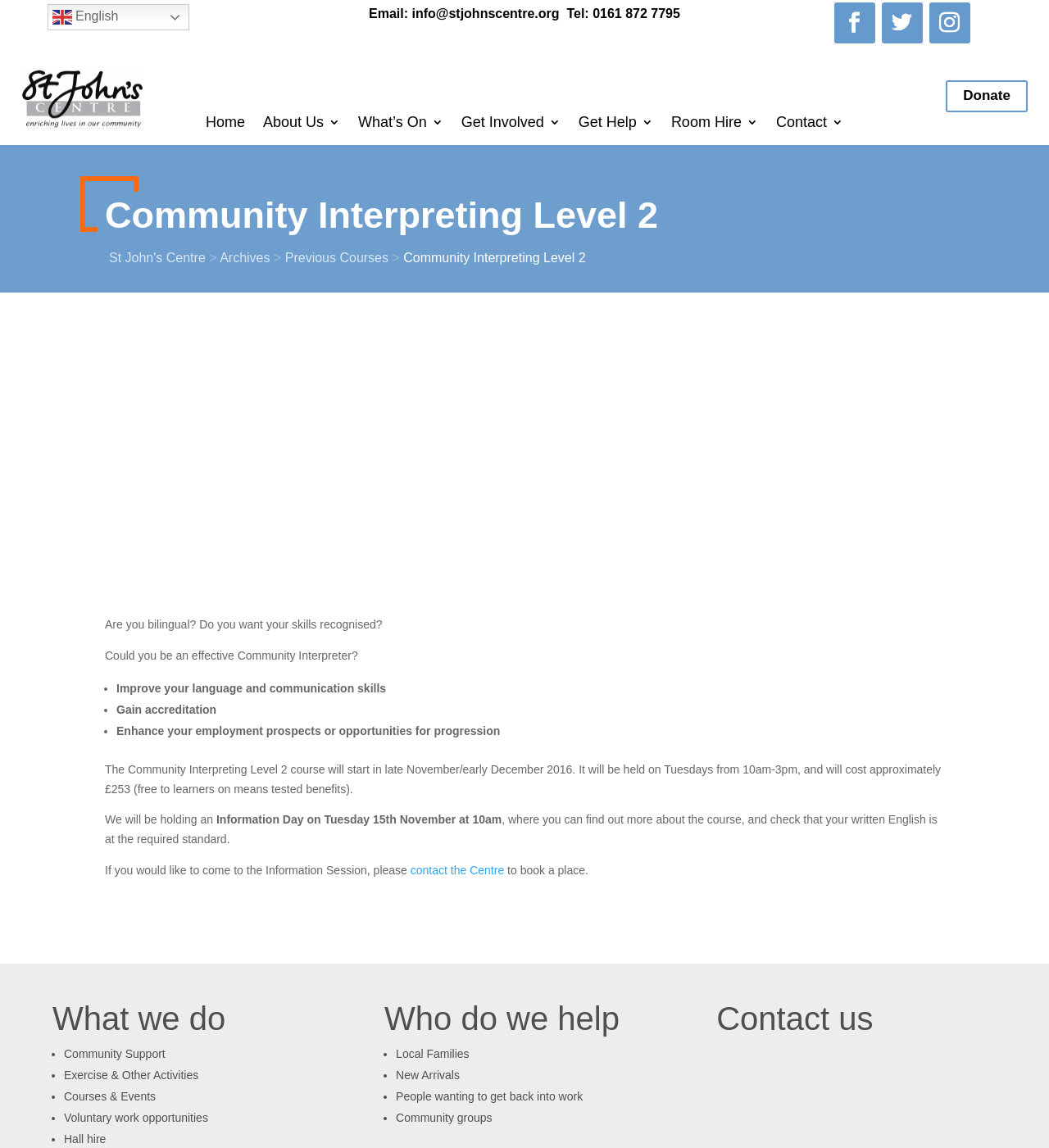Determine the bounding box coordinates of the area to click in order to meet this instruction: "Click the 'Home' link".

[0.196, 0.101, 0.234, 0.117]